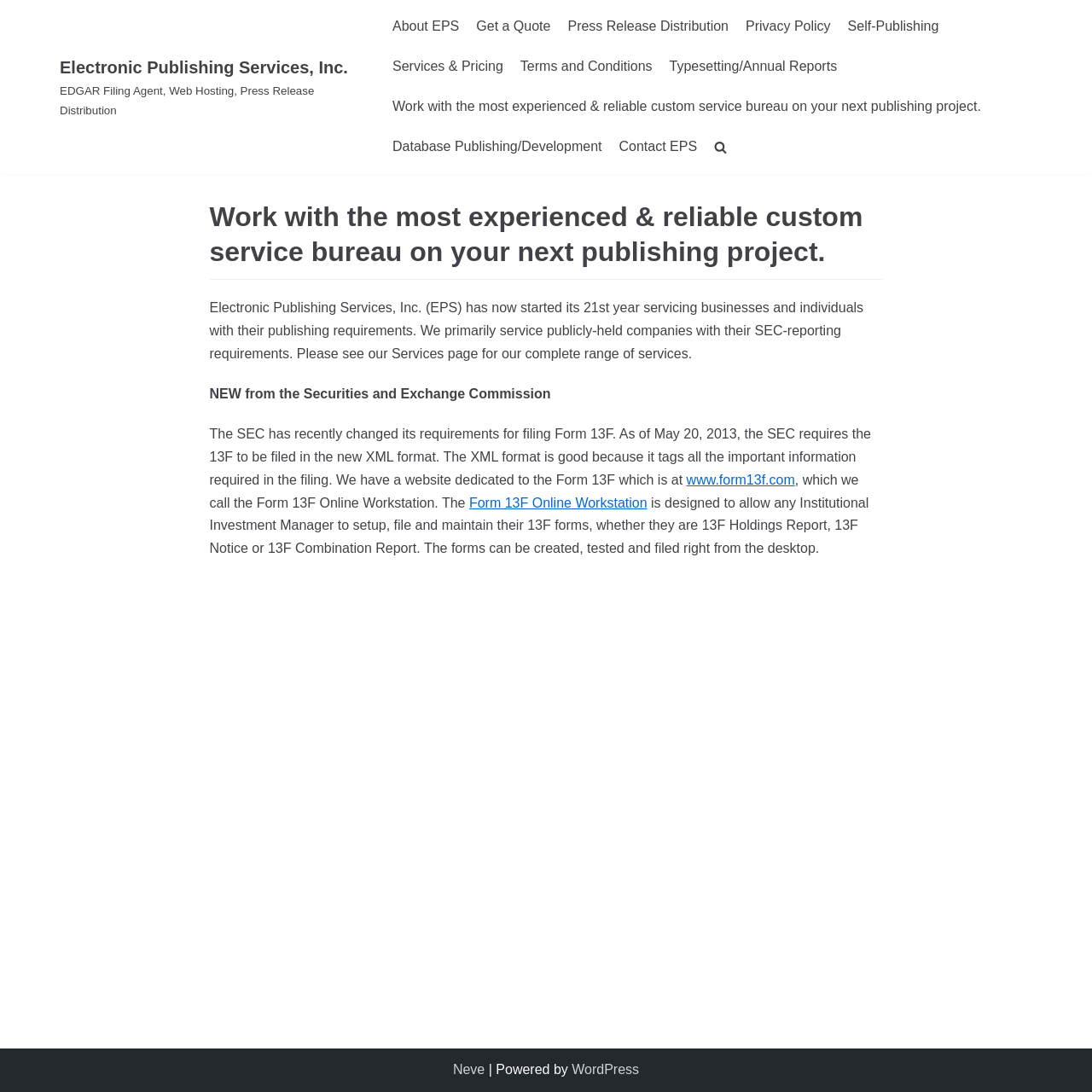Provide your answer to the question using just one word or phrase: What is the name of the website dedicated to the Form 13F?

www.form13f.com